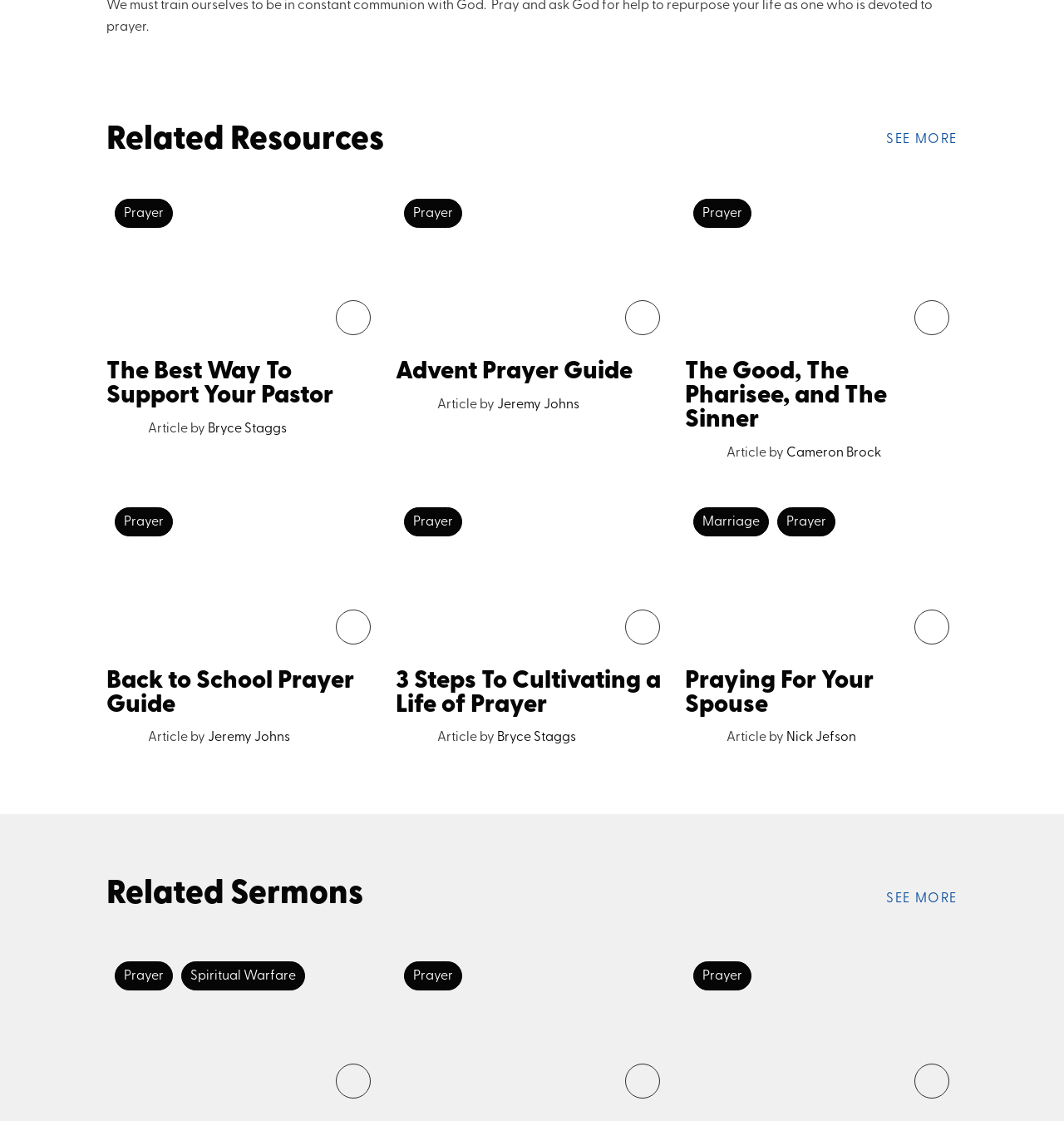Please specify the bounding box coordinates of the clickable region necessary for completing the following instruction: "Click on 'SEE MORE' to view more related resources". The coordinates must consist of four float numbers between 0 and 1, i.e., [left, top, right, bottom].

[0.833, 0.117, 0.9, 0.133]